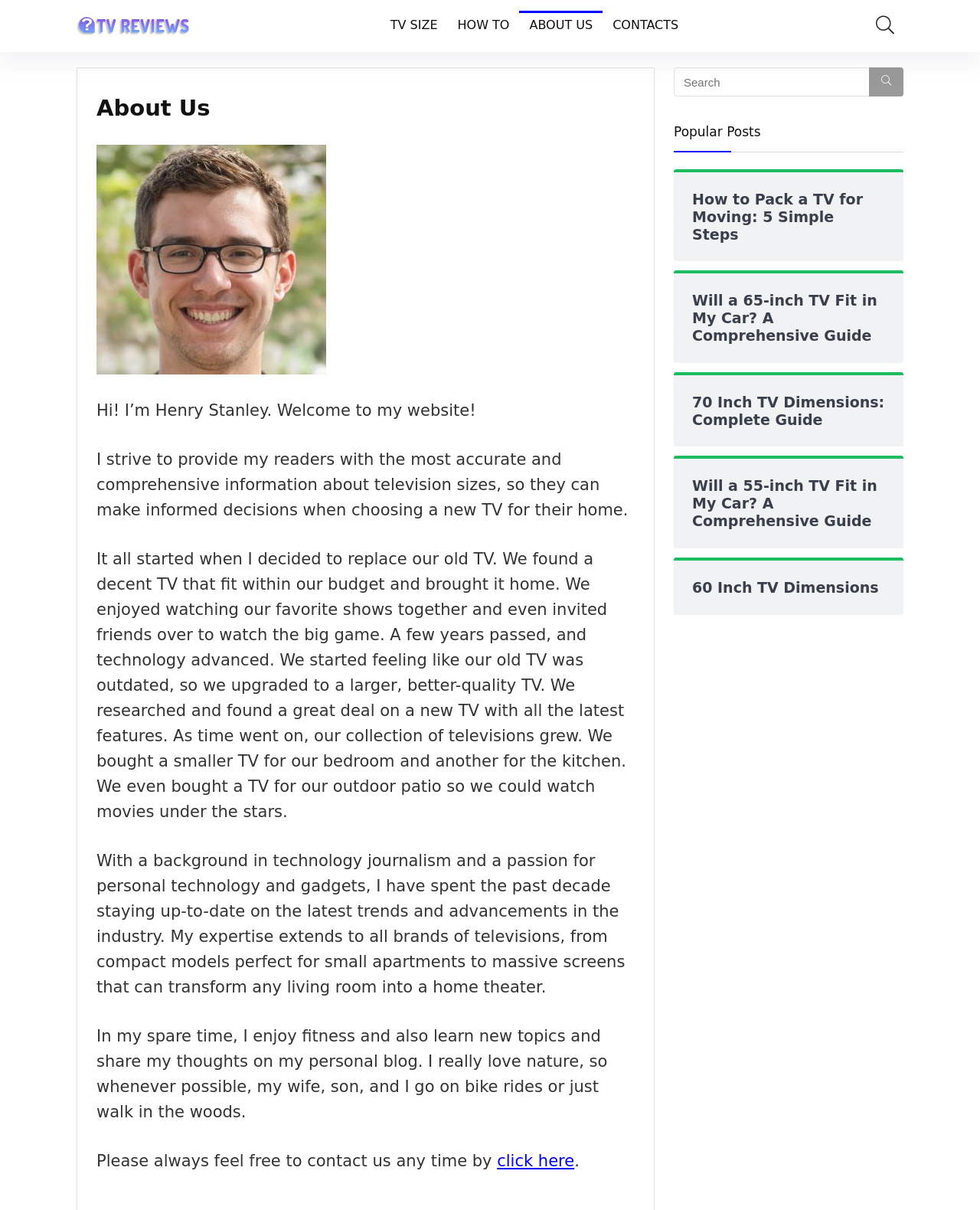Summarize the contents and layout of the webpage in detail.

The webpage is about Henry Stanley, a technology journalist who provides information about television sizes to help readers make informed decisions when choosing a new TV. At the top left of the page, there is a logo of "tv-reviews.com" with a link to the website's homepage. Below the logo, there are four navigation links: "TV SIZE", "HOW TO", "ABOUT US", and "CONTACTS".

The main content of the page is an article about Henry Stanley, which takes up most of the page's width. The article starts with a heading "About Us" and a photo of Henry Stanley. Below the photo, there is a brief introduction to Henry Stanley, followed by a longer paragraph about his experience with televisions and his expertise in the field.

The article continues with Henry Stanley's personal story of how he started researching and collecting televisions, and how he shares his knowledge with others. The text is divided into several paragraphs, with a clear structure and concise language.

At the bottom right of the page, there is a complementary section with a search bar and a list of popular posts. The search bar has a textbox and a search button. The popular posts section lists five articles with links, including "How to Pack a TV for Moving: 5 Simple Steps" and "70 Inch TV Dimensions: Complete Guide".

Finally, at the bottom of the page, there is a notification about the website's use of cookies, with an "OK" button to consent to the use of cookies.